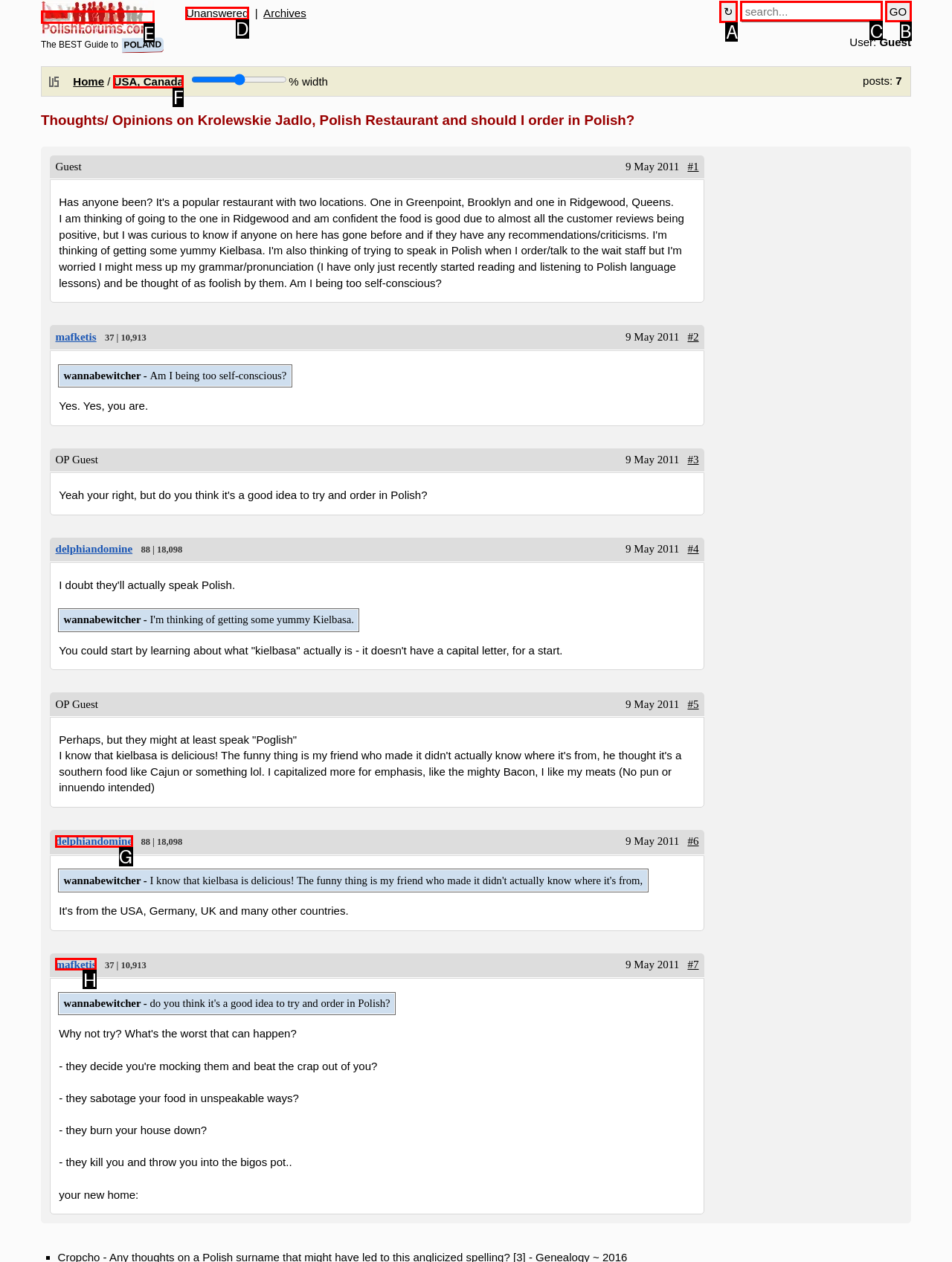Which HTML element should be clicked to complete the task: Search for something? Answer with the letter of the corresponding option.

C